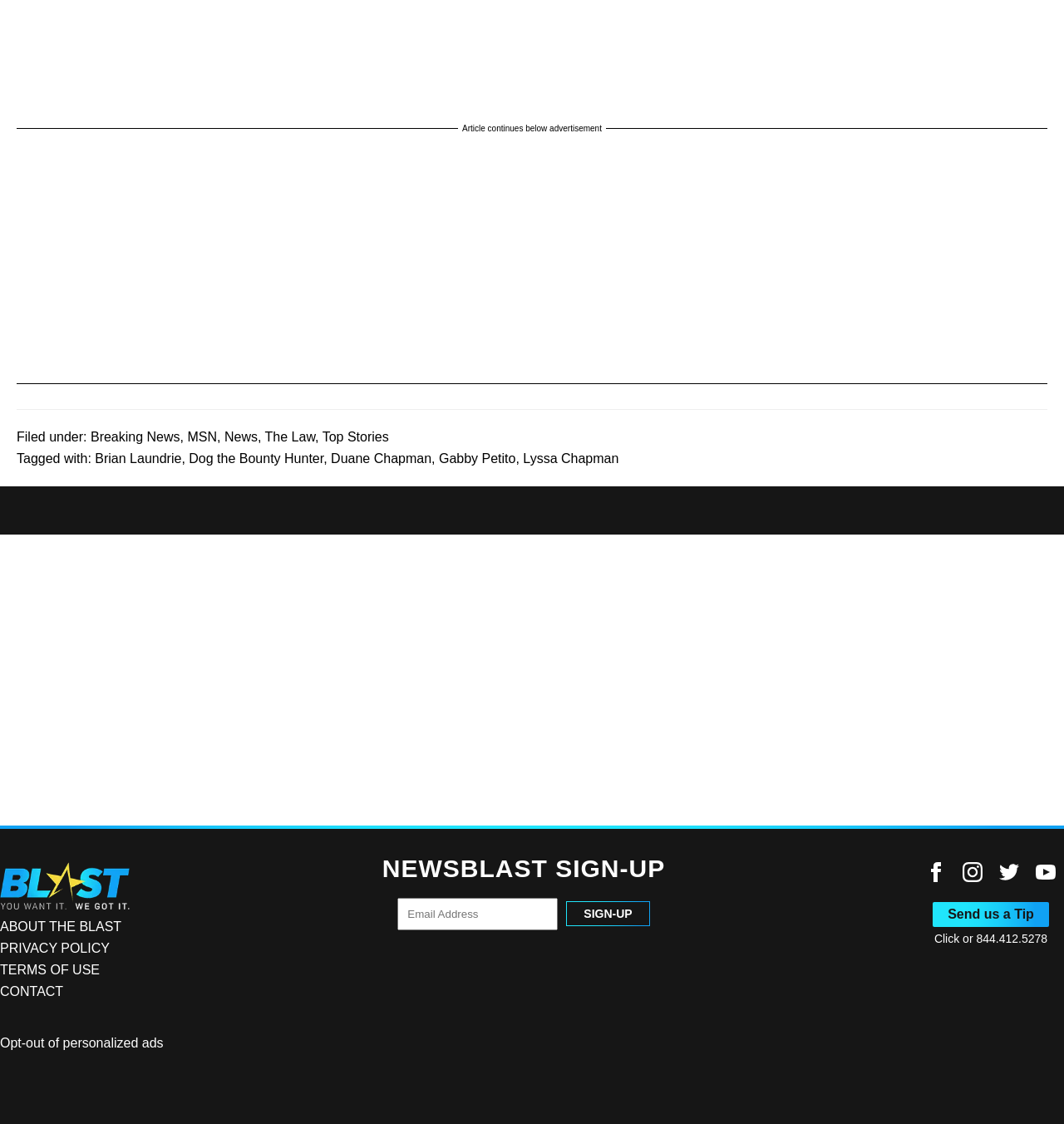What is the category of news under 'Filed under:'?
Refer to the image and answer the question using a single word or phrase.

Breaking News